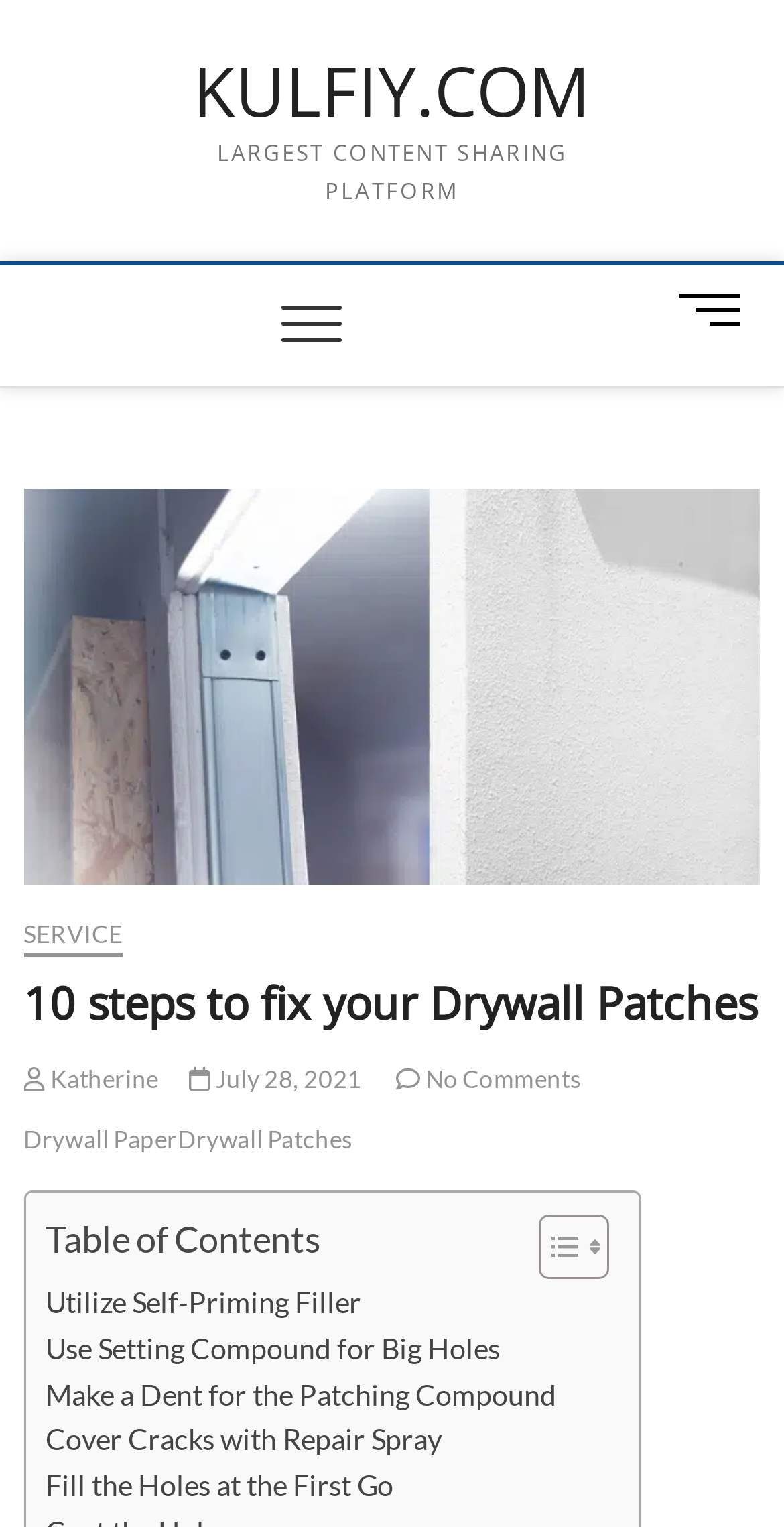Use a single word or phrase to answer the question:
What is the author of the article?

Katherine